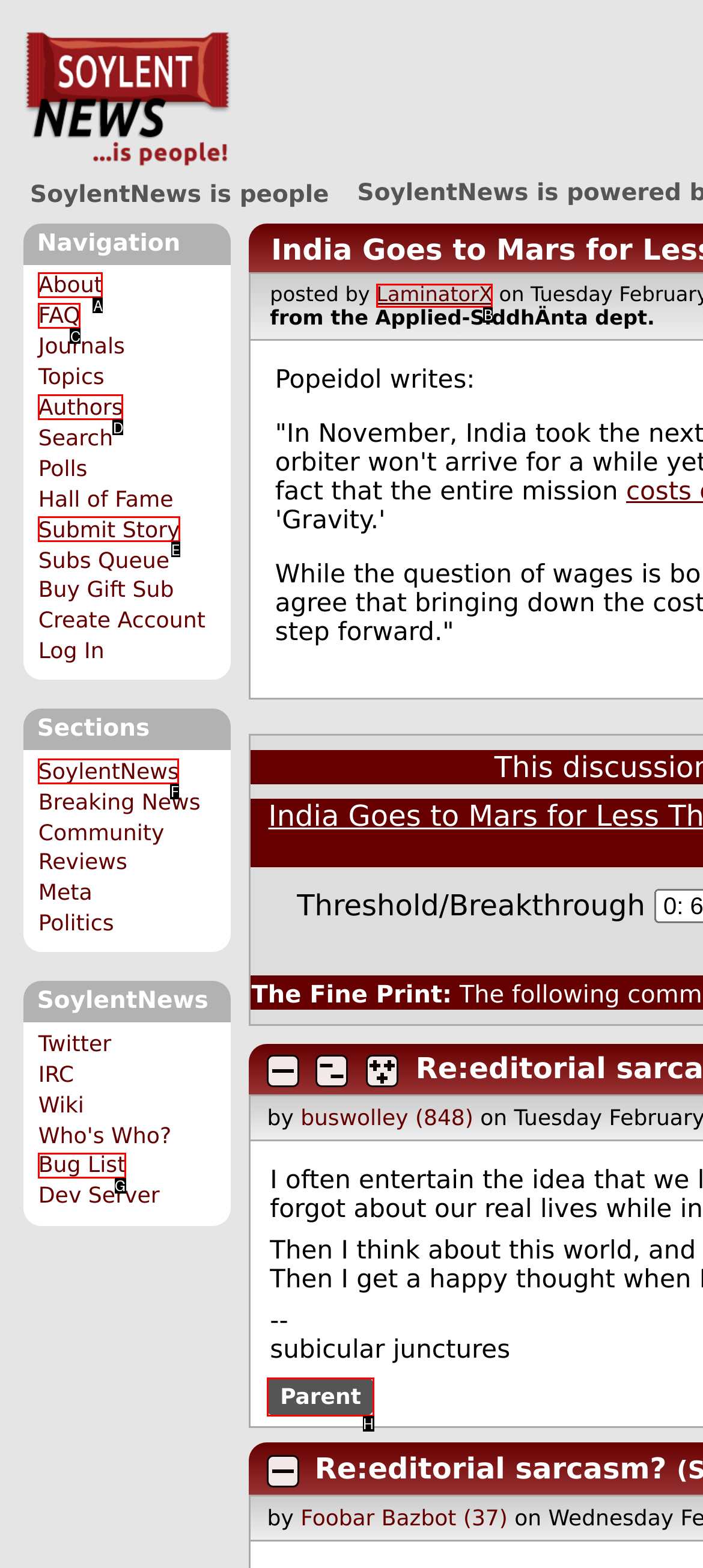Select the option I need to click to accomplish this task: go to about page
Provide the letter of the selected choice from the given options.

A